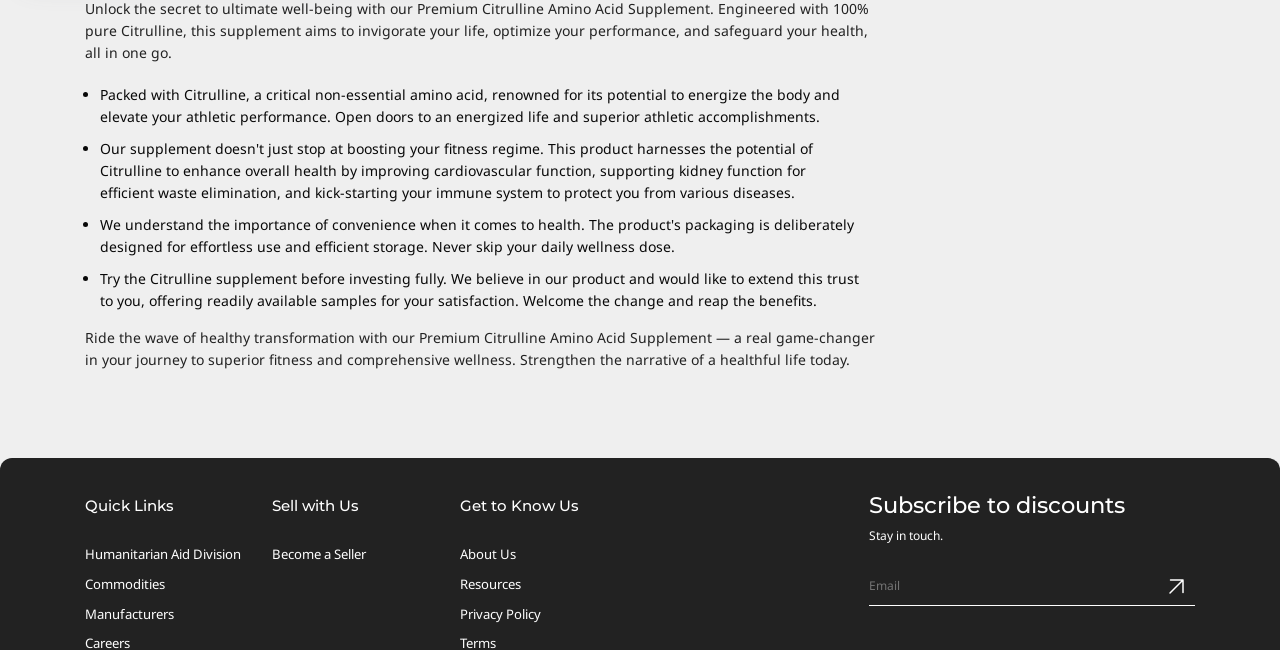Please identify the bounding box coordinates of the region to click in order to complete the given instruction: "Read about Humanitarian Aid Division". The coordinates should be four float numbers between 0 and 1, i.e., [left, top, right, bottom].

[0.066, 0.839, 0.188, 0.866]